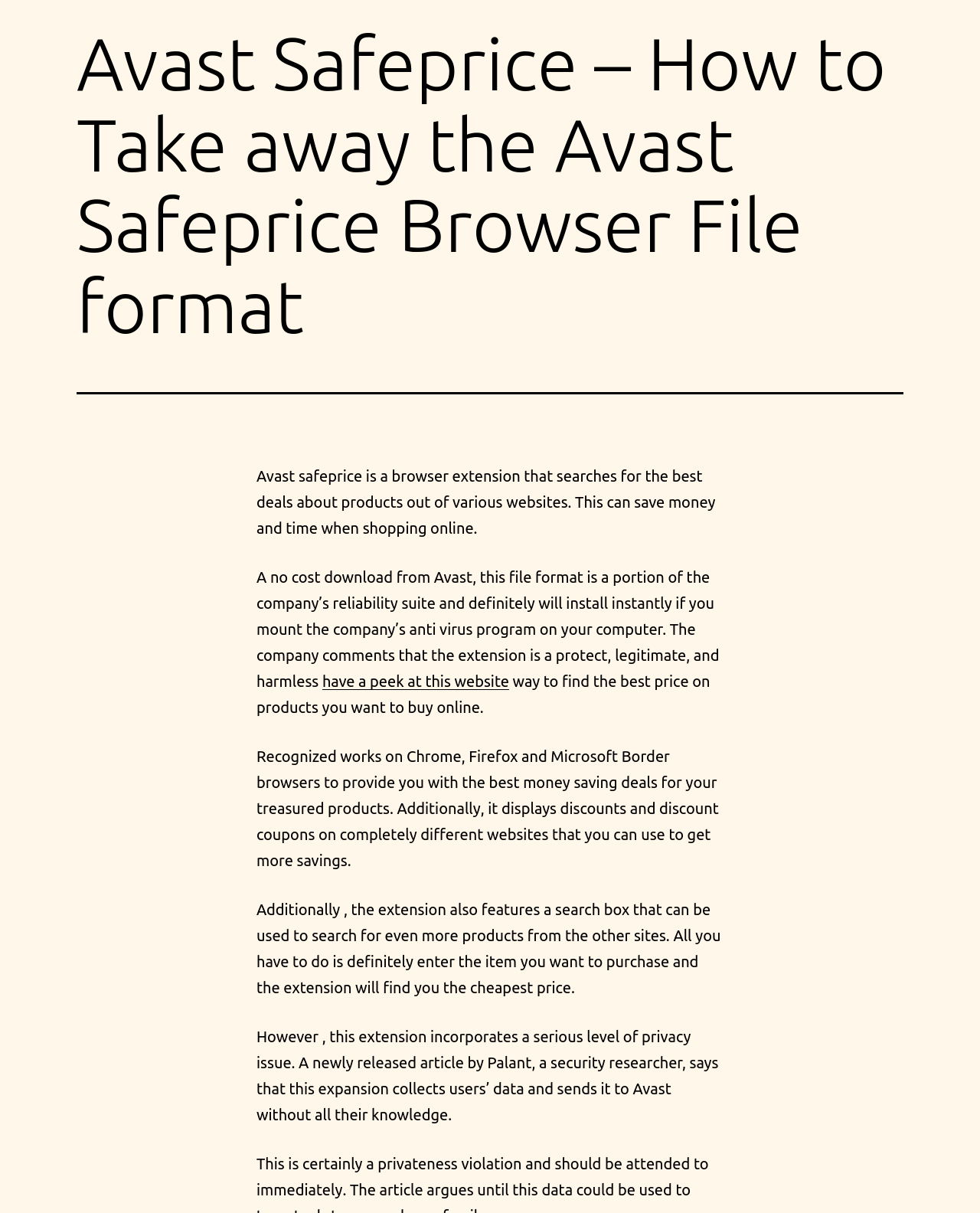What is Avast Safeprice?
Provide a thorough and detailed answer to the question.

Based on the webpage content, Avast Safeprice is a browser extension that searches for the best deals on products from various websites, which can save money and time when shopping online.